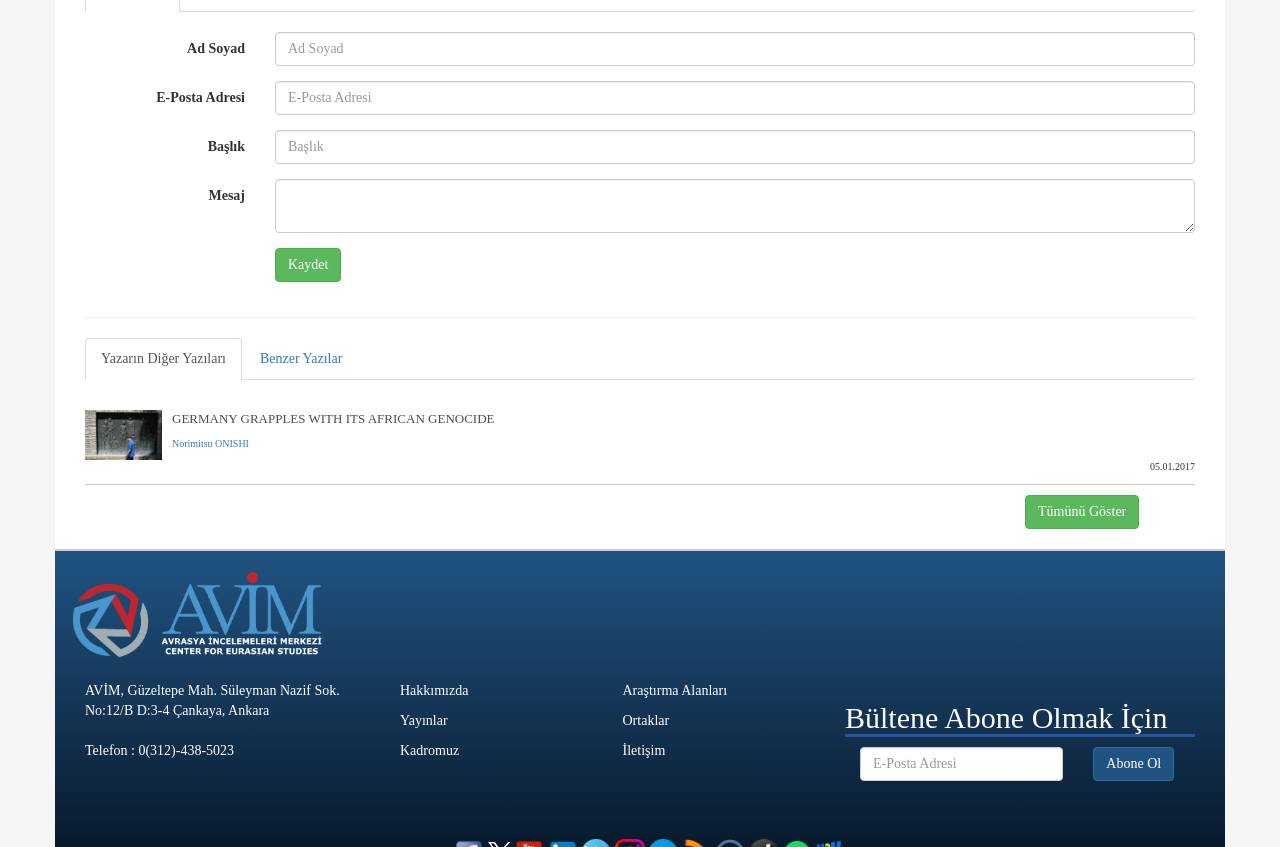Based on the element description, predict the bounding box coordinates (top-left x, top-left y, bottom-right x, bottom-right y) for the UI element in the screenshot: name="Baslik" placeholder="Başlık"

[0.215, 0.153, 0.934, 0.193]